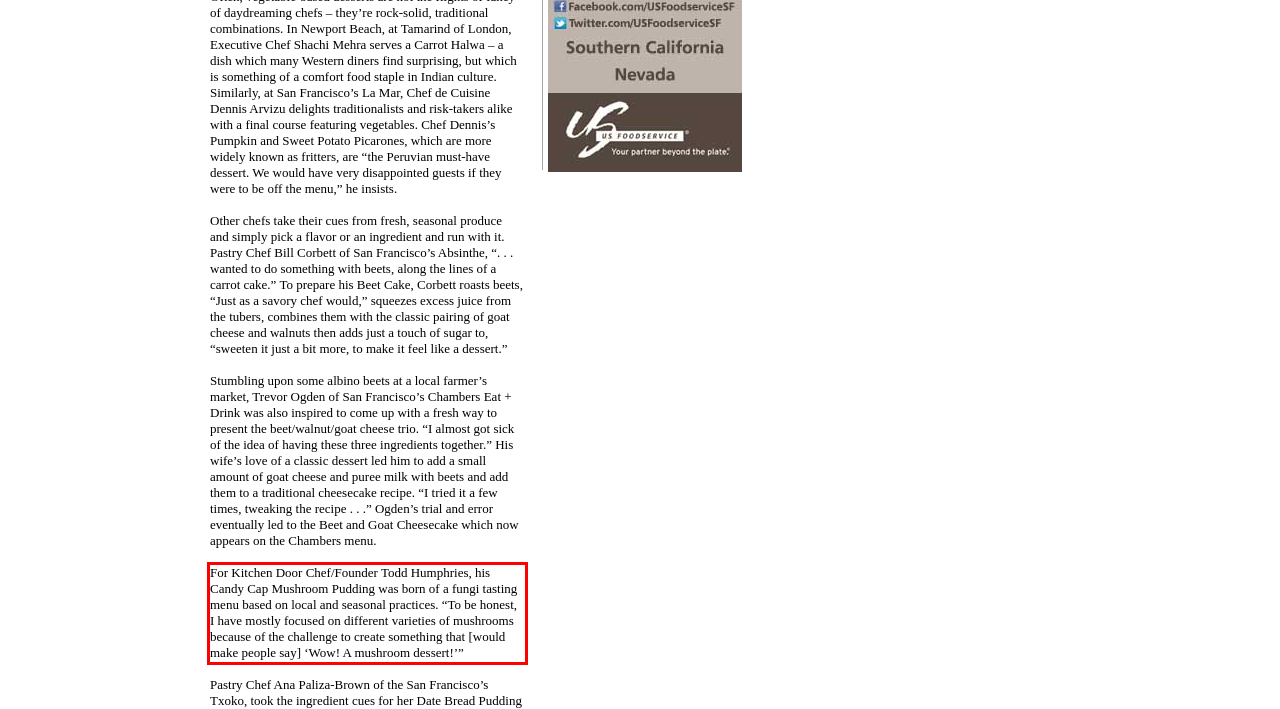You are given a webpage screenshot with a red bounding box around a UI element. Extract and generate the text inside this red bounding box.

For Kitchen Door Chef/Founder Todd Humphries, his Candy Cap Mushroom Pudding was born of a fungi tasting menu based on local and seasonal practices. “To be honest, I have mostly focused on different varieties of mushrooms because of the challenge to create something that [would make people say] ‘Wow! A mushroom dessert!’”